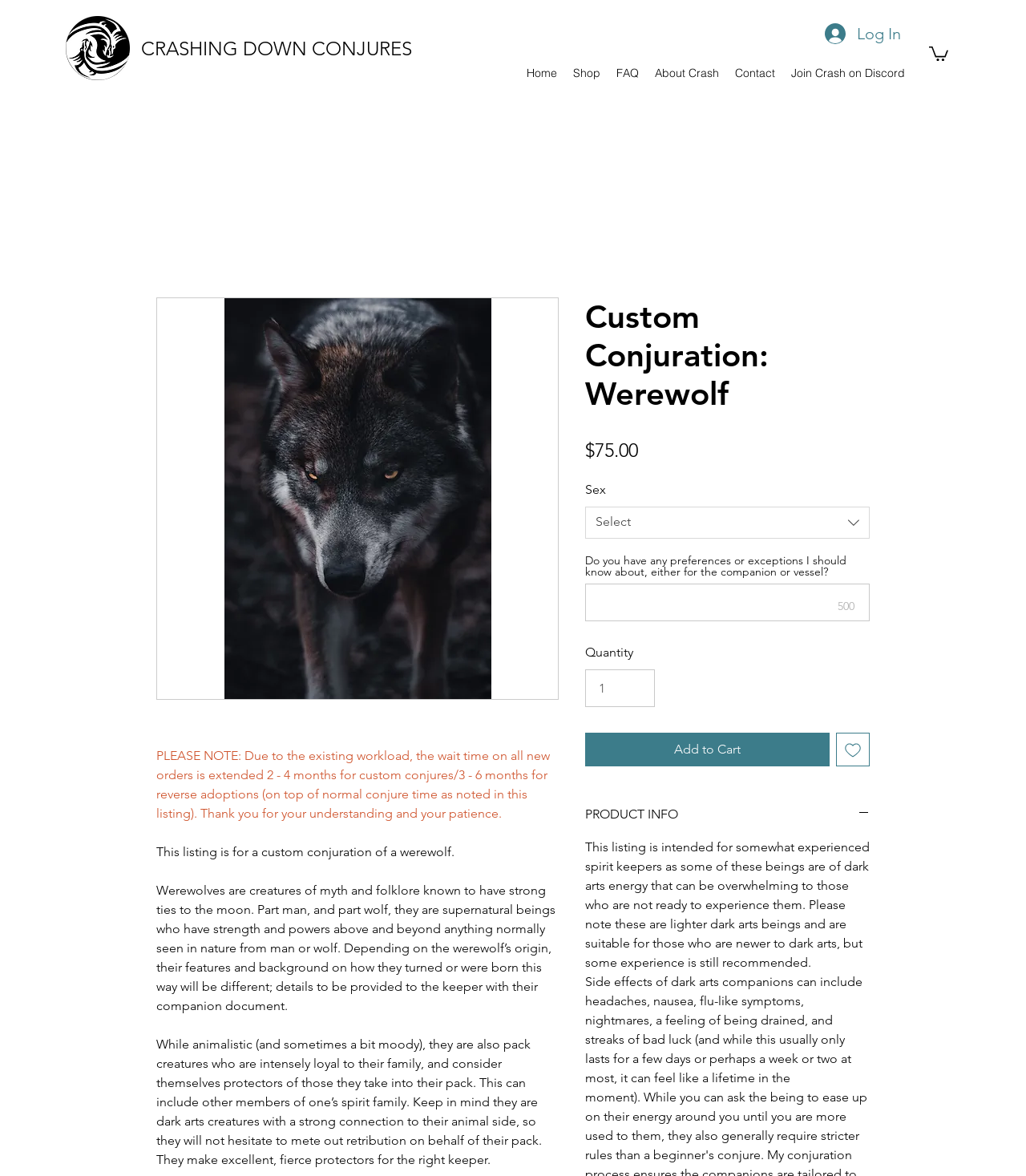Determine the bounding box for the described UI element: "Log In".

[0.793, 0.014, 0.889, 0.043]